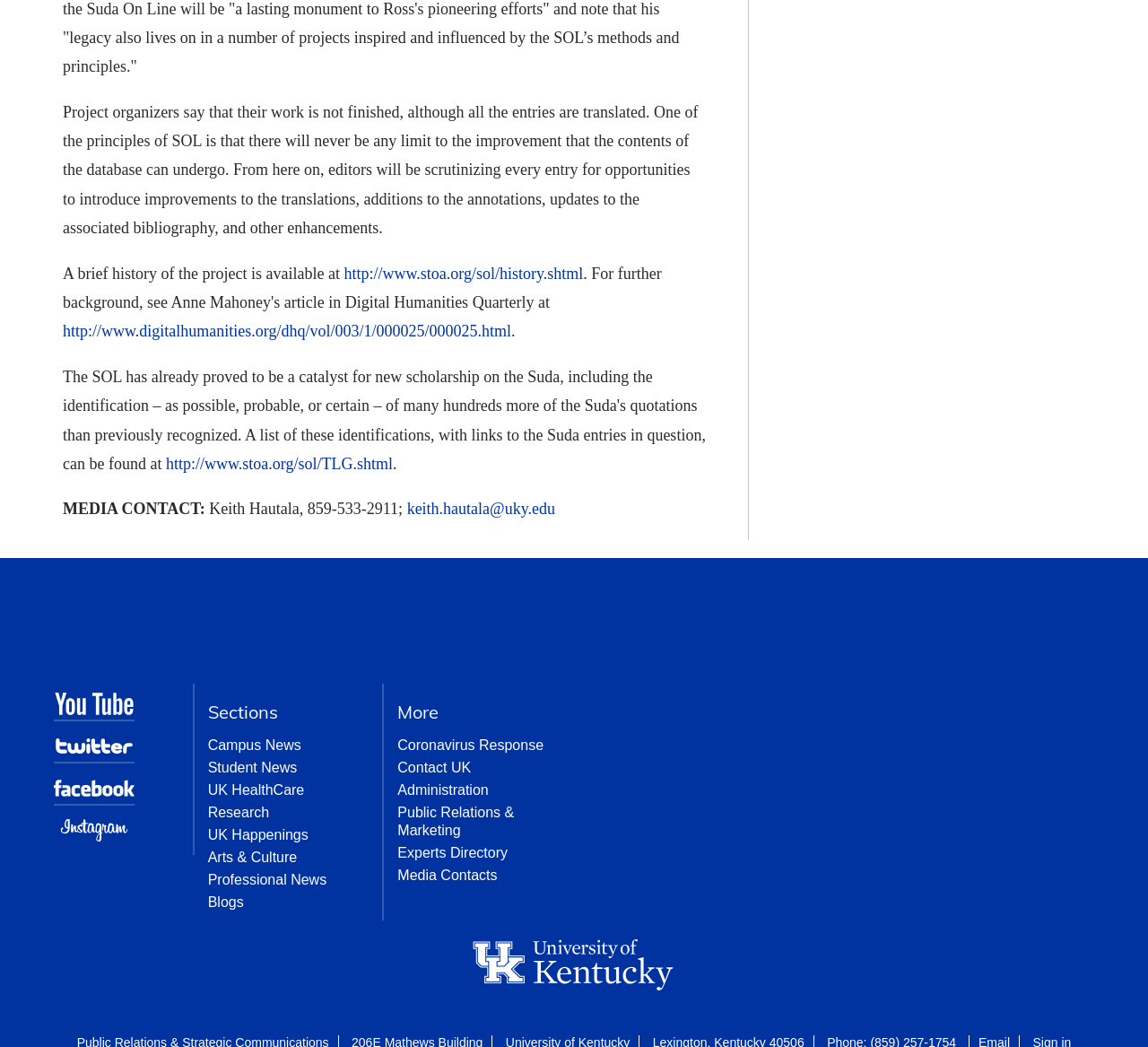Kindly respond to the following question with a single word or a brief phrase: 
What is the project principle mentioned in the text?

No limit to improvement